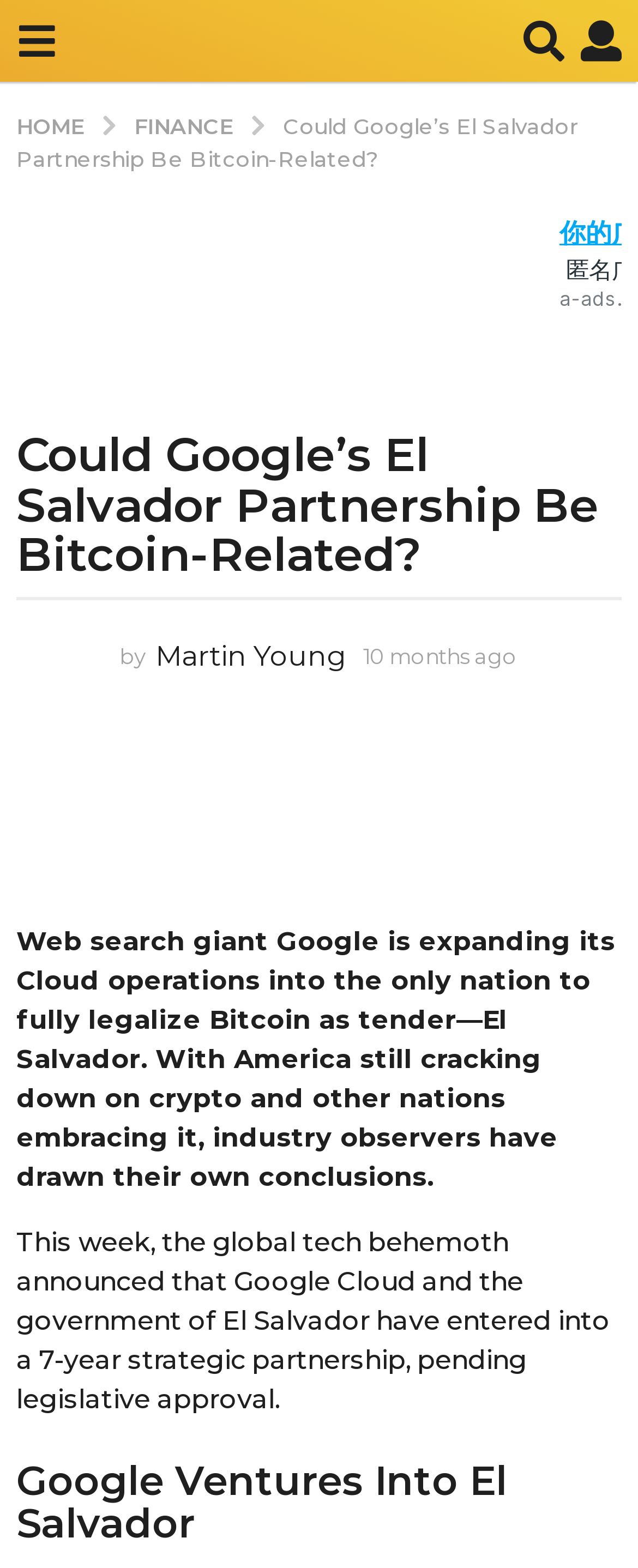Respond concisely with one word or phrase to the following query:
What is the topic of the article?

Google's partnership with El Salvador